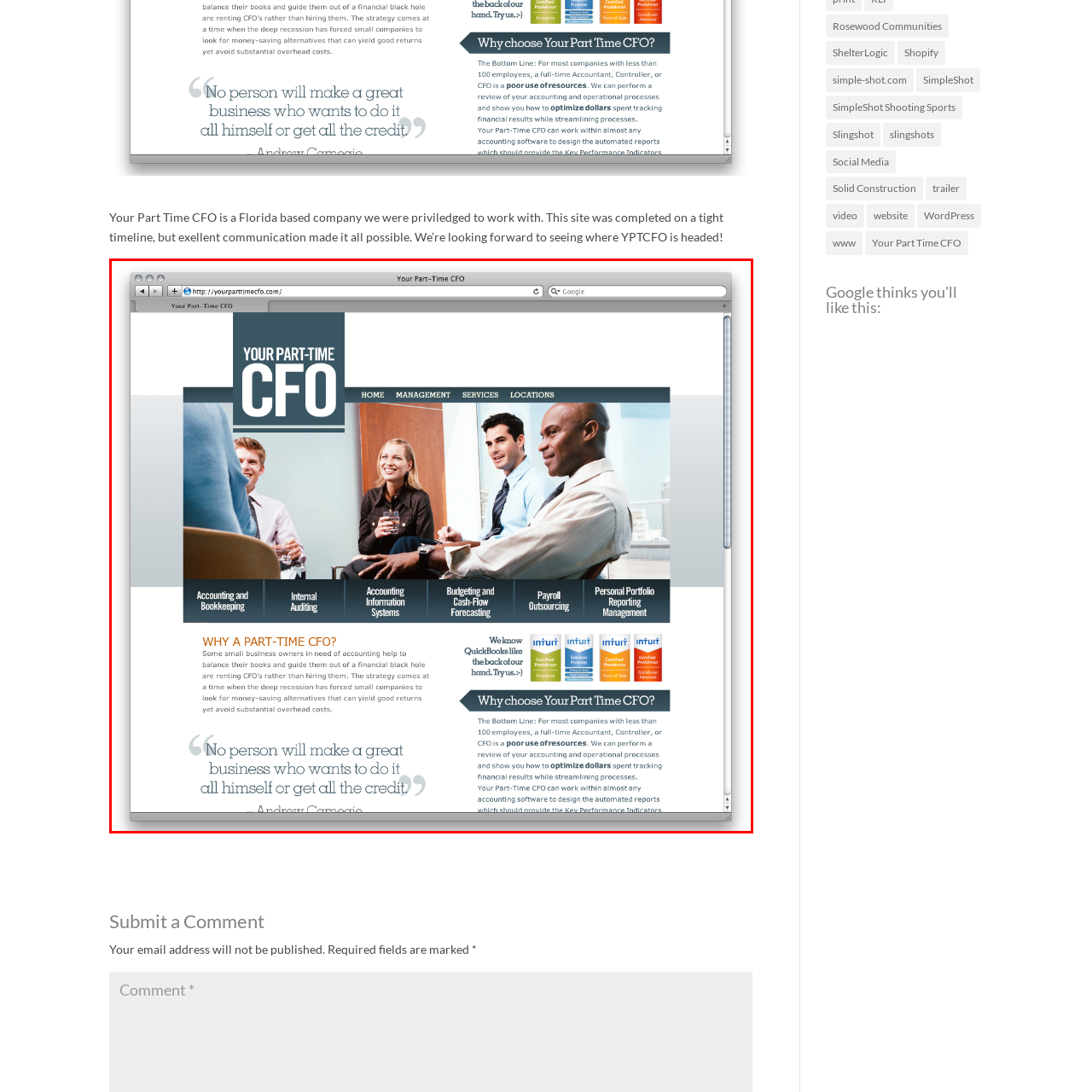Describe in detail the portion of the image that is enclosed within the red boundary.

This image showcases a professional meeting setting featuring a group of individuals engaged in discussion. The scene is captured on the website for "Your Part-Time CFO," a Florida-based company that provides financial consulting services. The webpage emphasizes their commitment to effective communication and efficient service, particularly under tight deadlines. The image reflects the collaborative spirit necessary for financial planning and auditing, illustrating the company's focus on personalized CFO services for small businesses. The layout of the site also highlights various financial services offered, making it a resourceful tool for potential clients seeking expertise in accounting and business management.